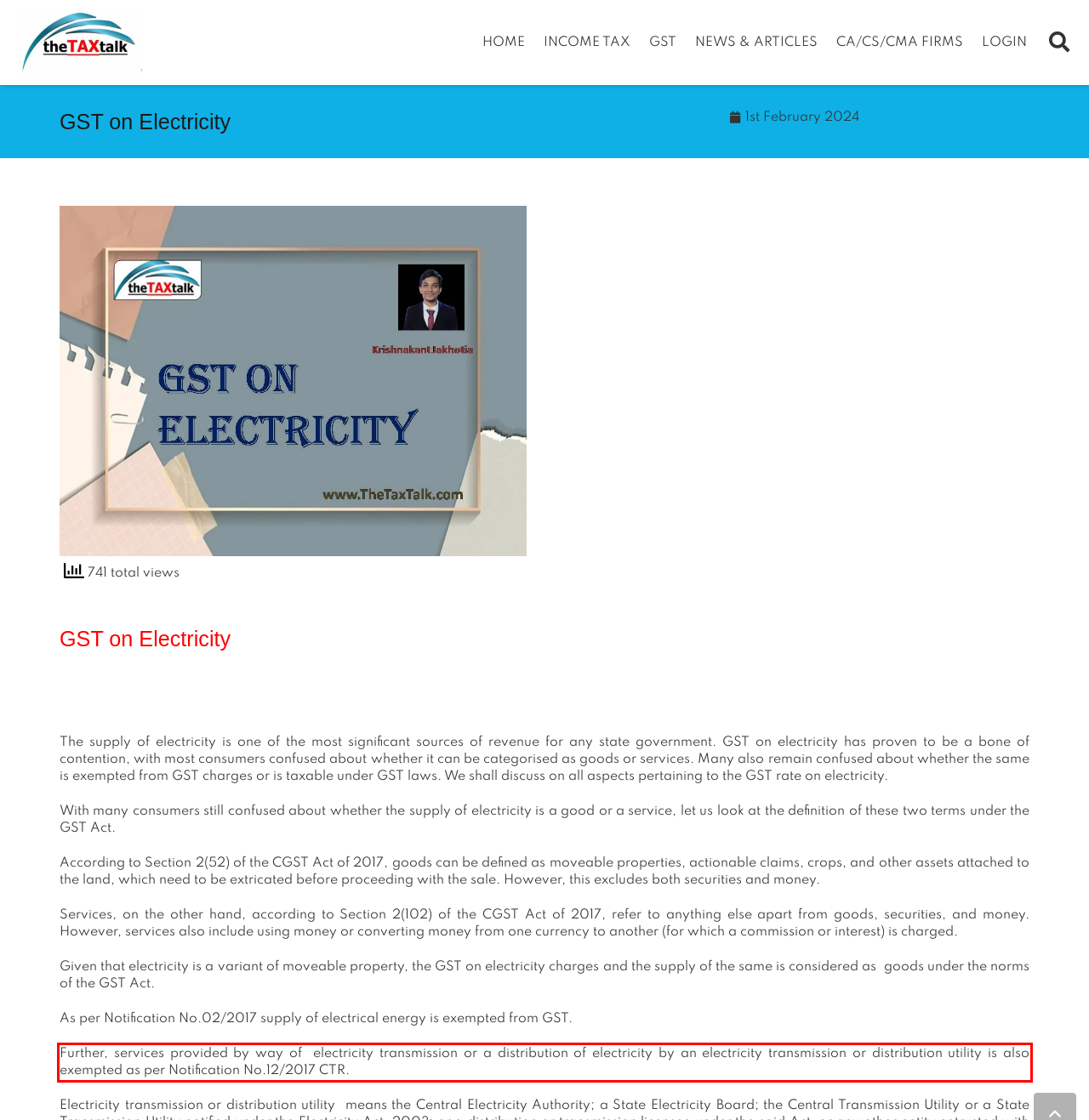Using the provided webpage screenshot, recognize the text content in the area marked by the red bounding box.

Further, services provided by way of electricity transmission or a distribution of electricity by an electricity transmission or distribution utility is also exempted as per Notification No.12/2017 CTR.